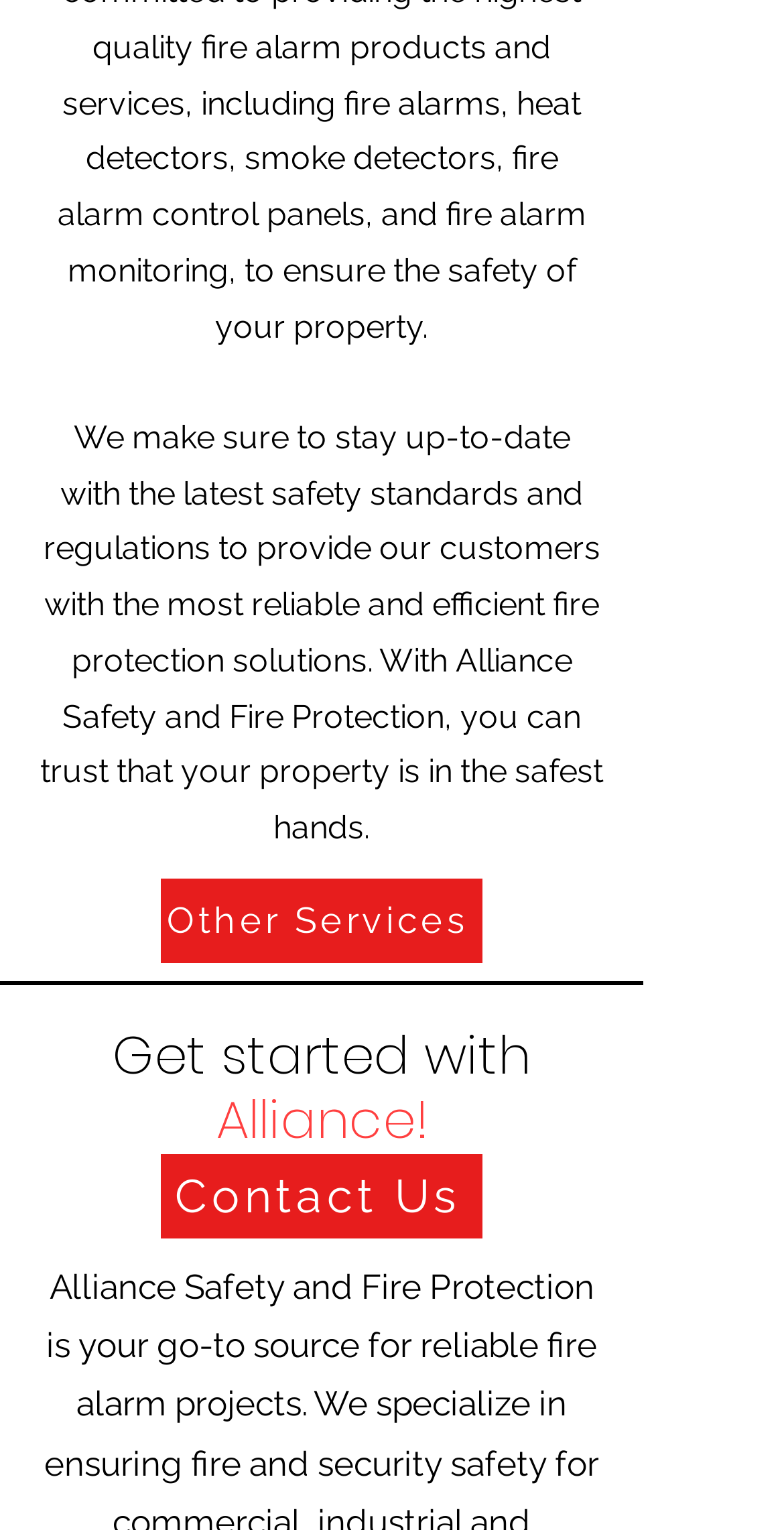Predict the bounding box of the UI element based on the description: "Contact Us". The coordinates should be four float numbers between 0 and 1, formatted as [left, top, right, bottom].

[0.205, 0.754, 0.615, 0.809]